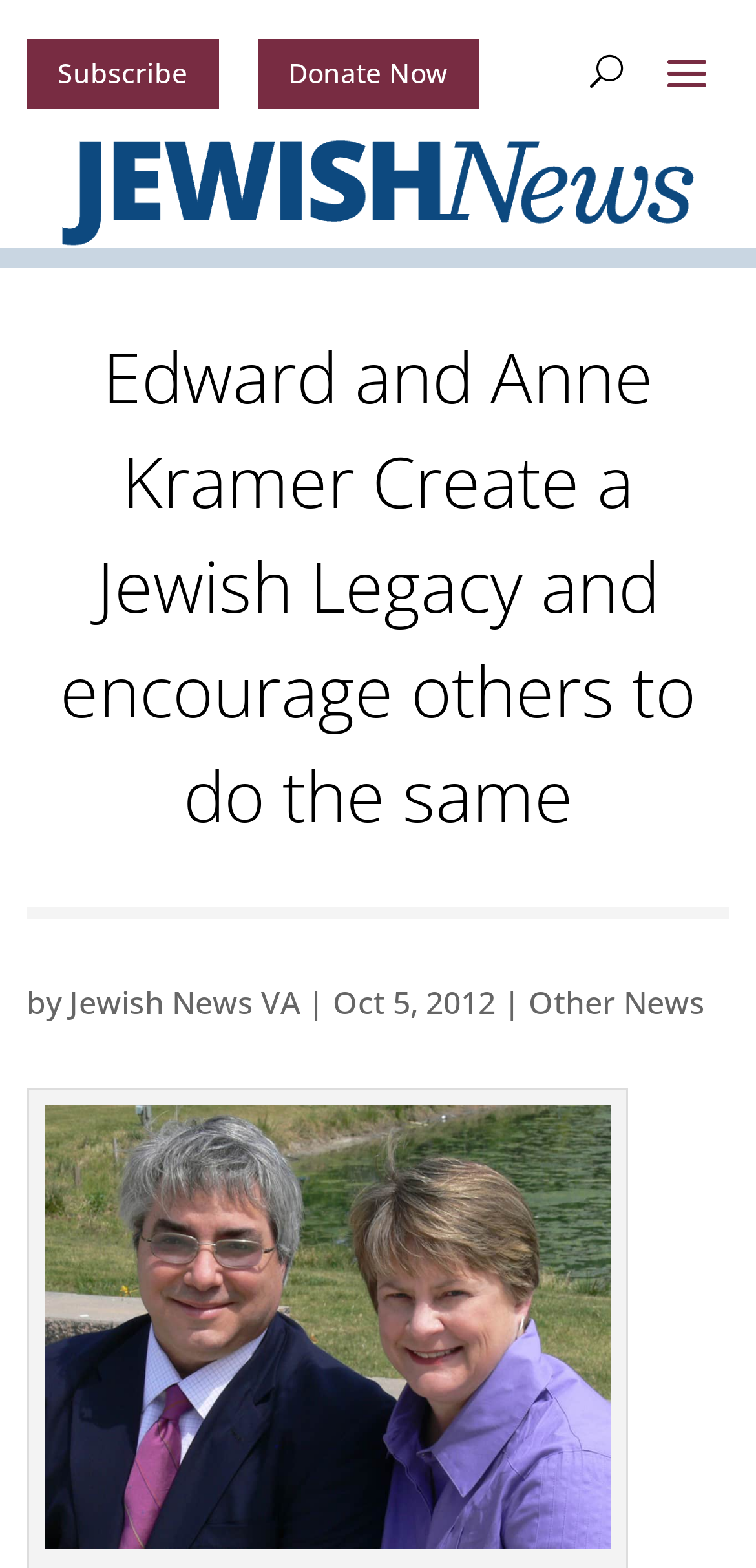Identify the primary heading of the webpage and provide its text.

Edward and Anne Kramer Create a Jewish Legacy and encourage others to do the same